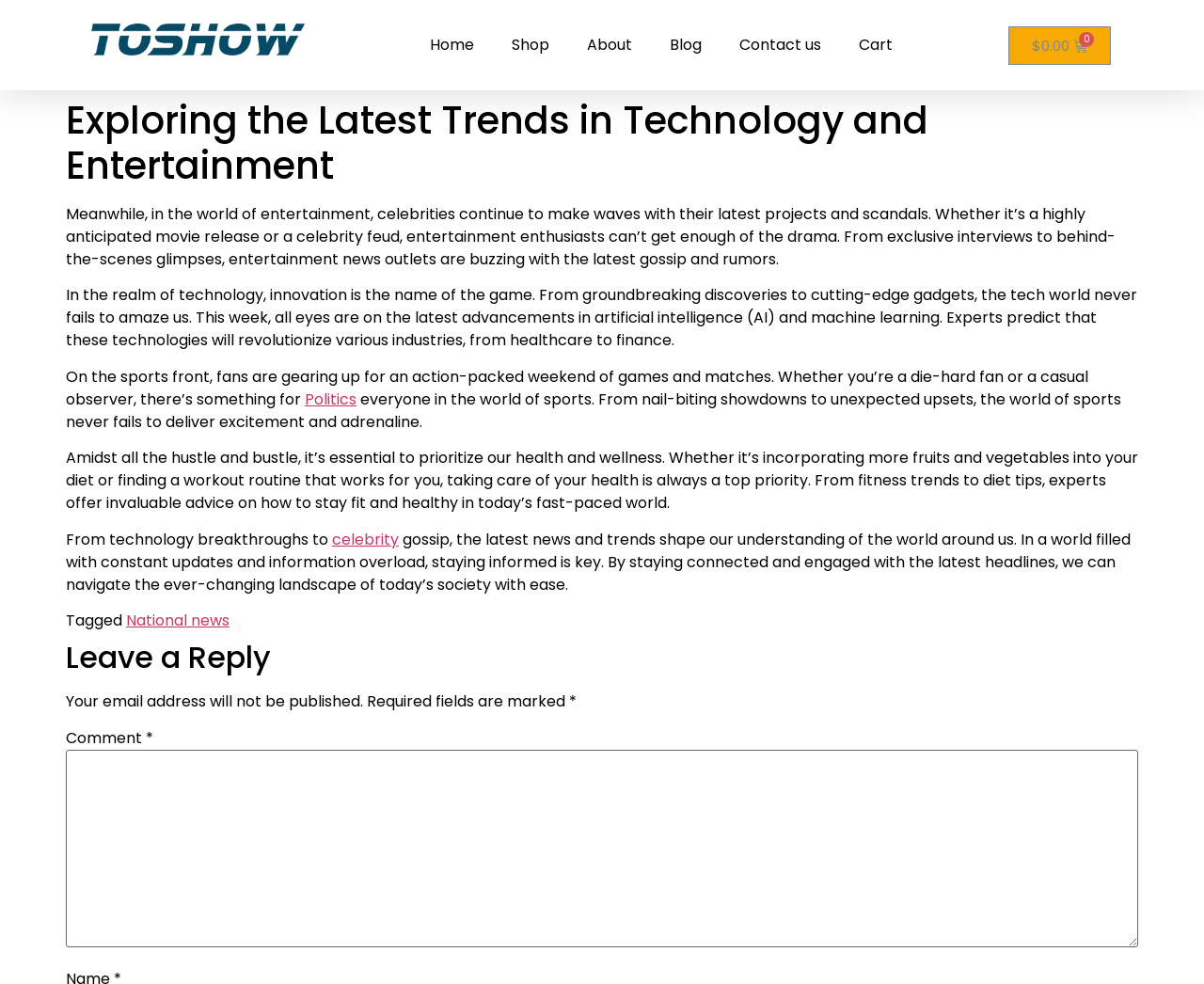Generate a thorough description of the webpage.

The webpage is a news and entertainment website that features various sections and articles. At the top, there is a navigation menu with links to "Home", "Shop", "About", "Blog", "Contact us", and "Cart". The cart link also displays the total amount of $0.00.

Below the navigation menu, there is a large header that reads "Exploring the Latest Trends in Technology and Entertainment". This is followed by three paragraphs of text that discuss the latest trends in entertainment, technology, and sports. The entertainment section talks about celebrities and their latest projects and scandals, while the technology section discusses innovations in artificial intelligence and machine learning. The sports section mentions an action-packed weekend of games and matches.

To the right of the sports section, there is a link to "Politics". Below the three paragraphs, there are additional sections that discuss health and wellness, fitness trends, and diet tips. There is also a section that mentions the importance of staying informed about the latest news and trends.

Further down the page, there is a section with a heading "Leave a Reply" that allows users to leave a comment. The comment section includes a text box and a note that the email address will not be published. There are also required fields marked with an asterisk.